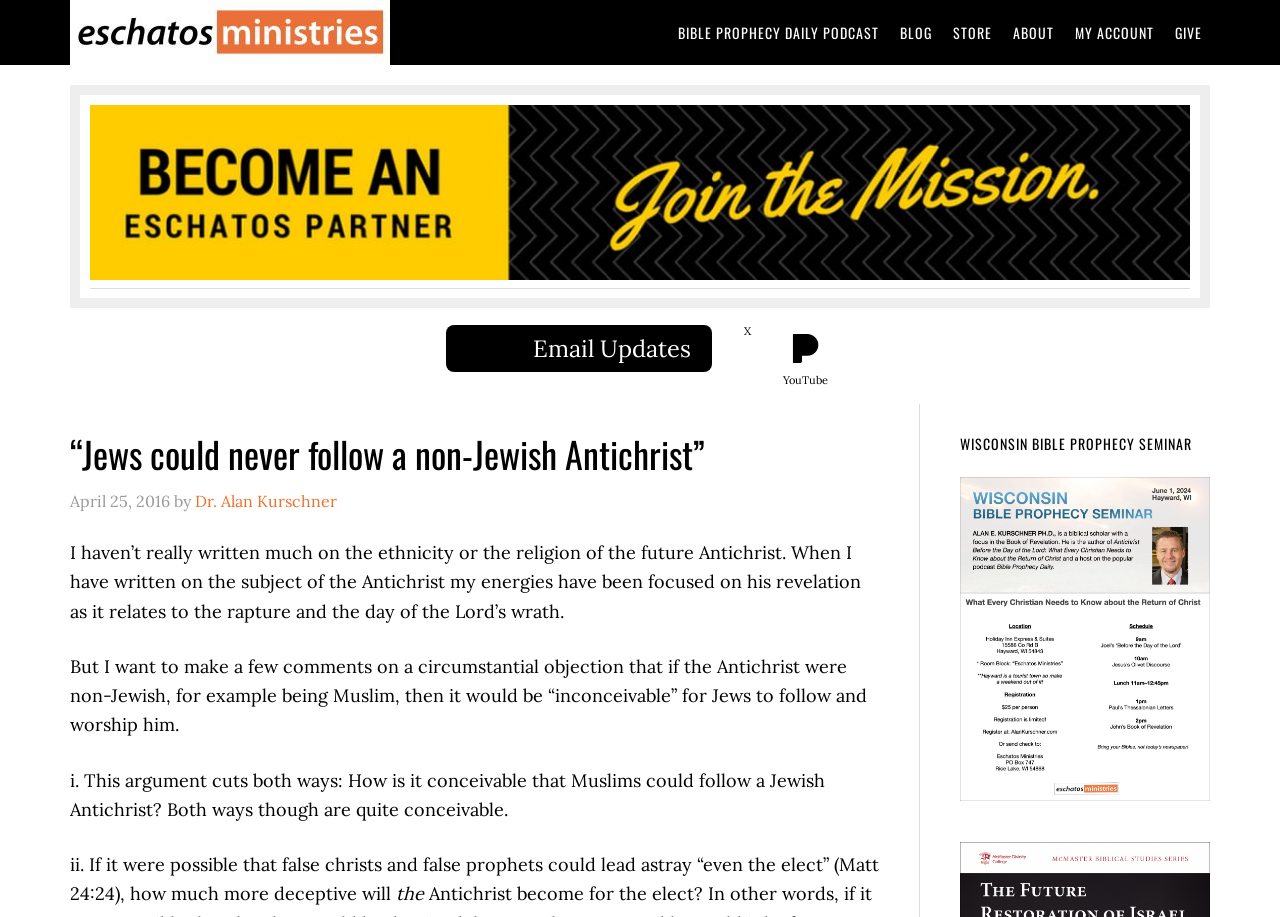For the following element description, predict the bounding box coordinates in the format (top-left x, top-left y, bottom-right x, bottom-right y). All values should be floating point numbers between 0 and 1. Description: Dr. Alan Kurschner

[0.152, 0.536, 0.263, 0.557]